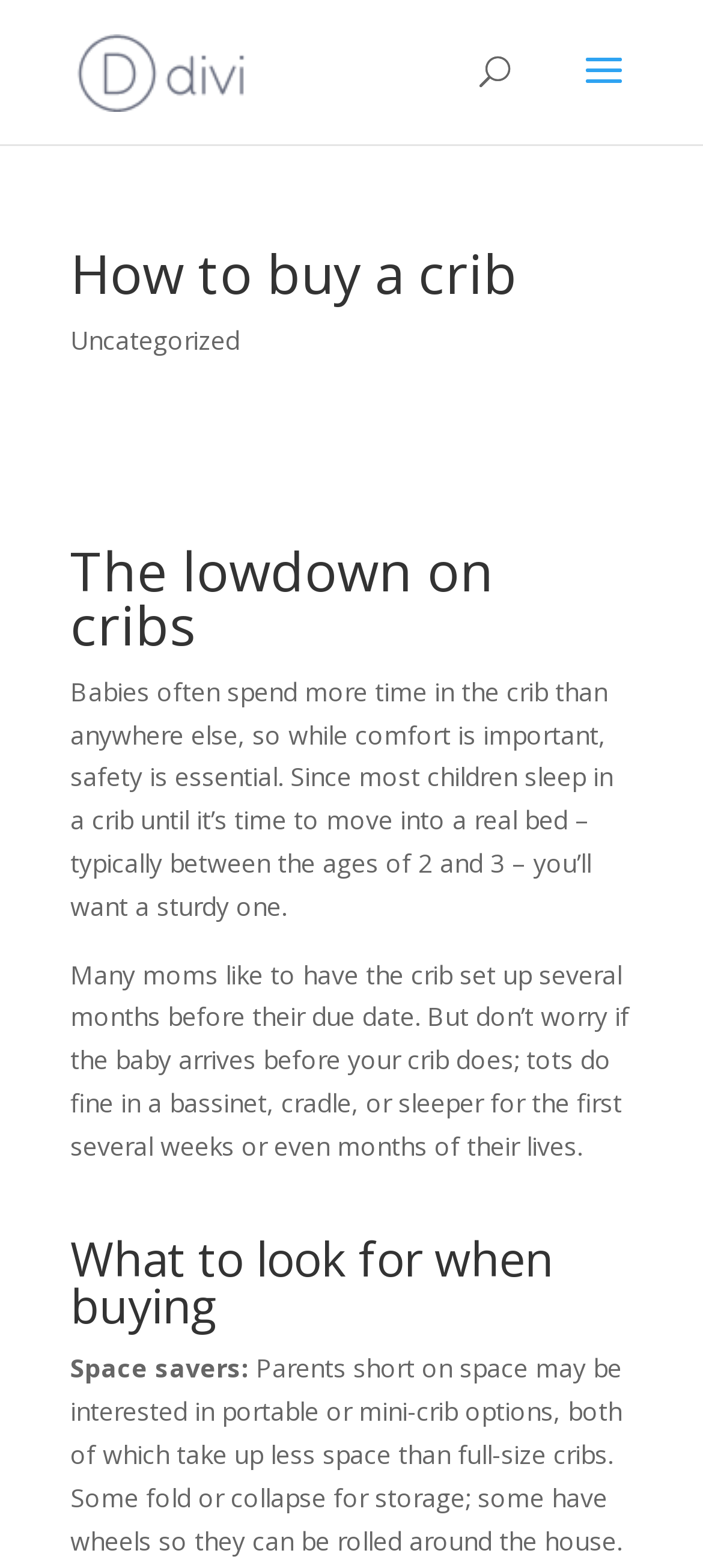Identify and provide the text content of the webpage's primary headline.

How to buy a crib